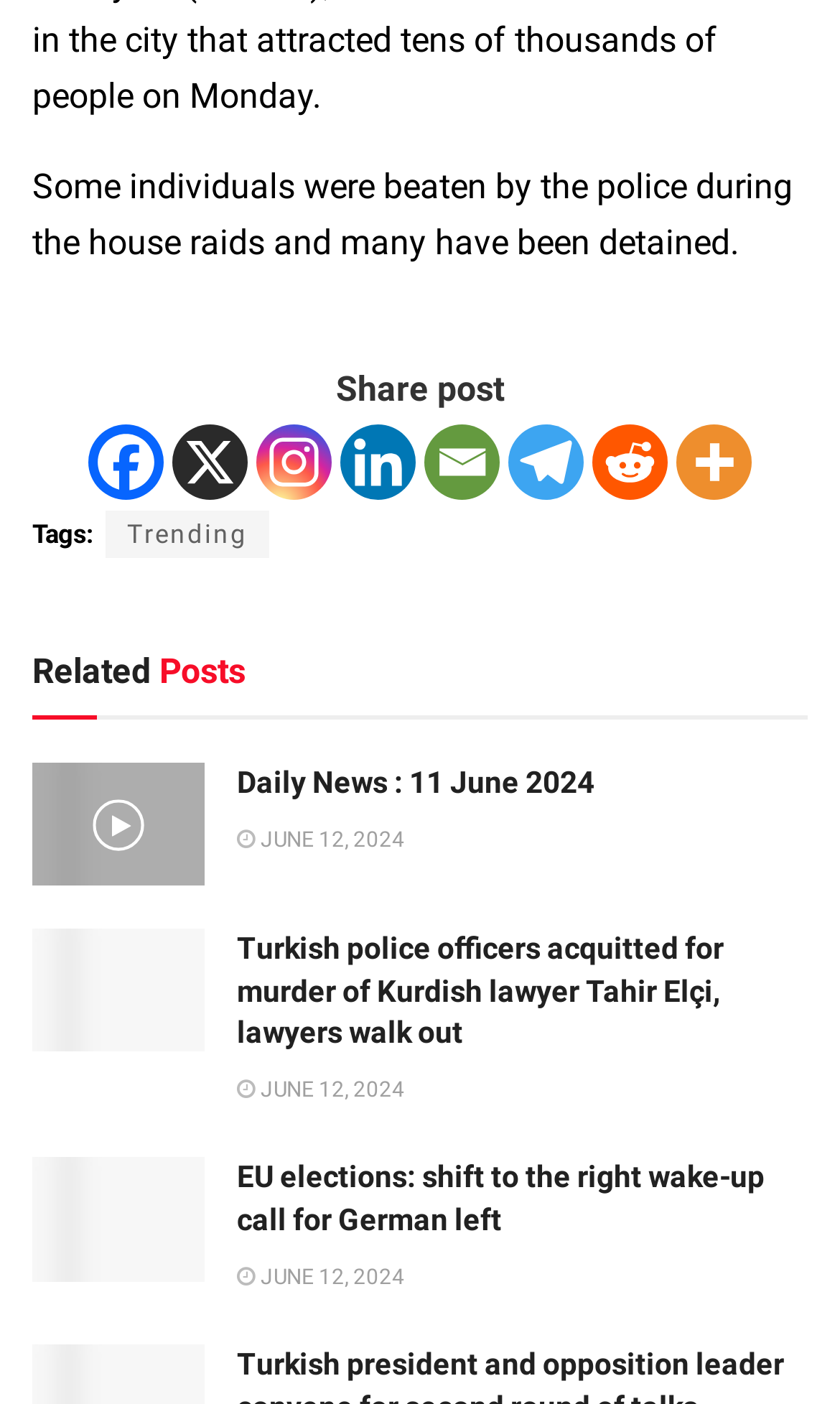How many related posts are displayed on the webpage?
Please provide a comprehensive and detailed answer to the question.

I counted the number of article sections on the webpage, each representing a related post, and found that there are three article sections, which means there are 3 related posts displayed on the webpage.